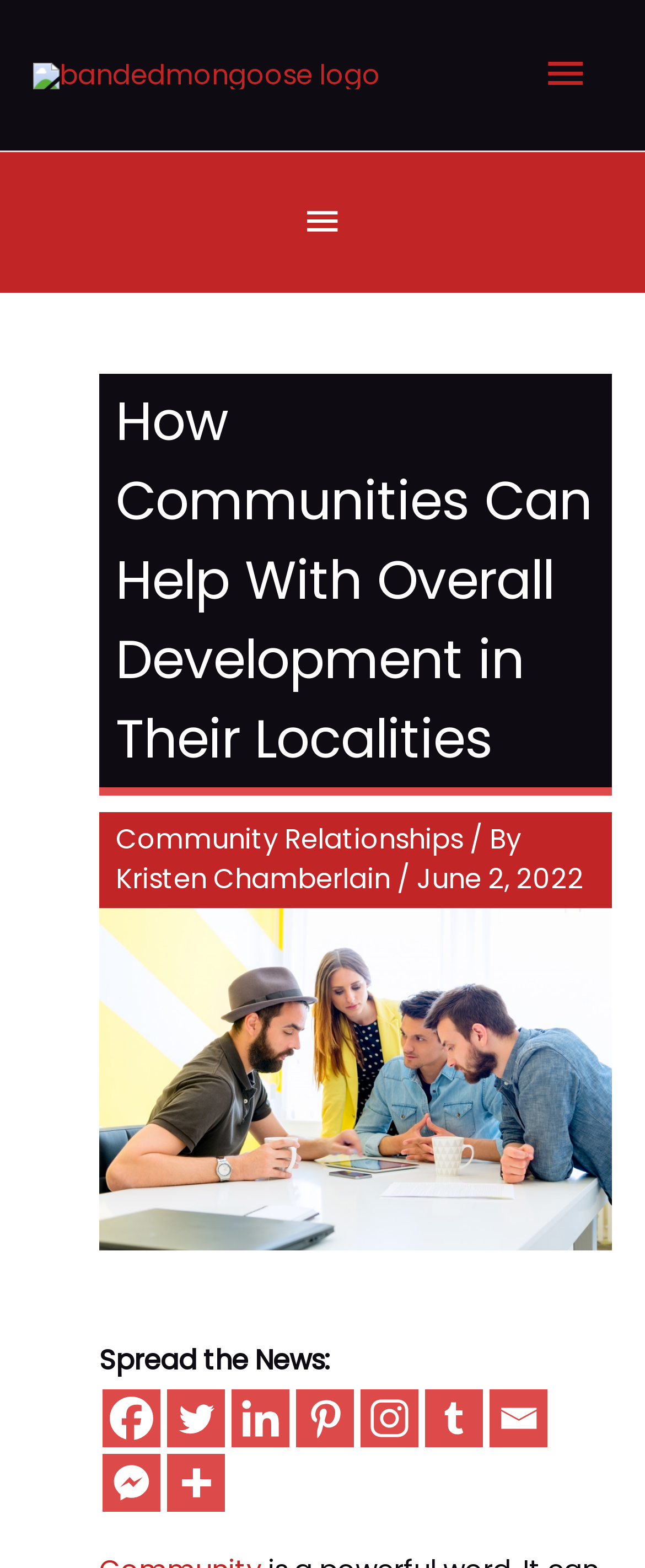Specify the bounding box coordinates of the region I need to click to perform the following instruction: "Click the 'Community Relationships' link". The coordinates must be four float numbers in the range of 0 to 1, i.e., [left, top, right, bottom].

[0.179, 0.523, 0.718, 0.548]